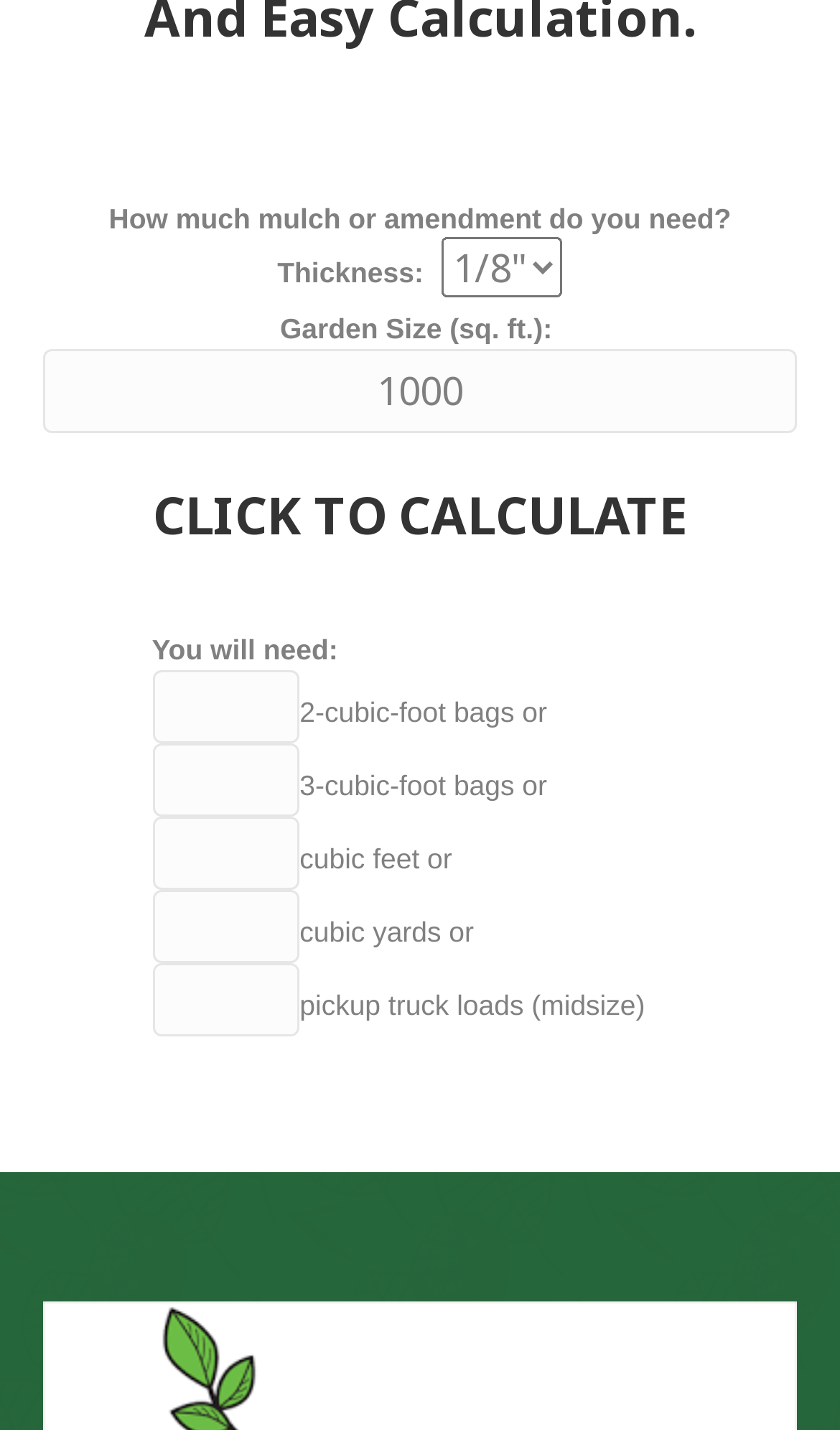Please determine the bounding box coordinates of the area that needs to be clicked to complete this task: 'Click to calculate'. The coordinates must be four float numbers between 0 and 1, formatted as [left, top, right, bottom].

[0.051, 0.335, 0.949, 0.386]